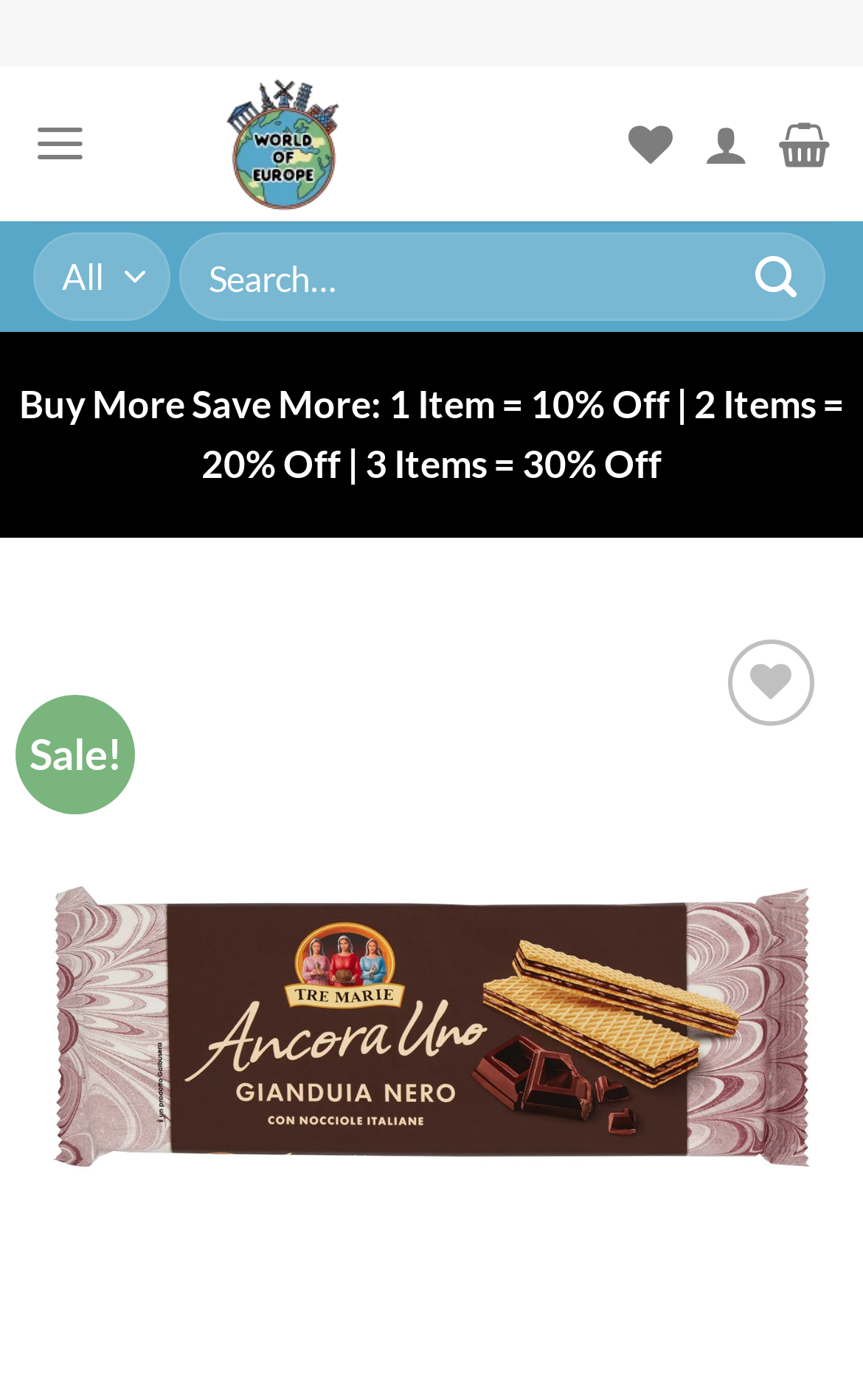Reply to the question with a single word or phrase:
What is the text on the button next to the Wishlist button?

Add to wishlist